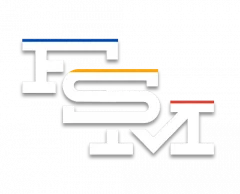What color is the line above the 'F'?
Answer the question based on the image using a single word or a brief phrase.

Blue